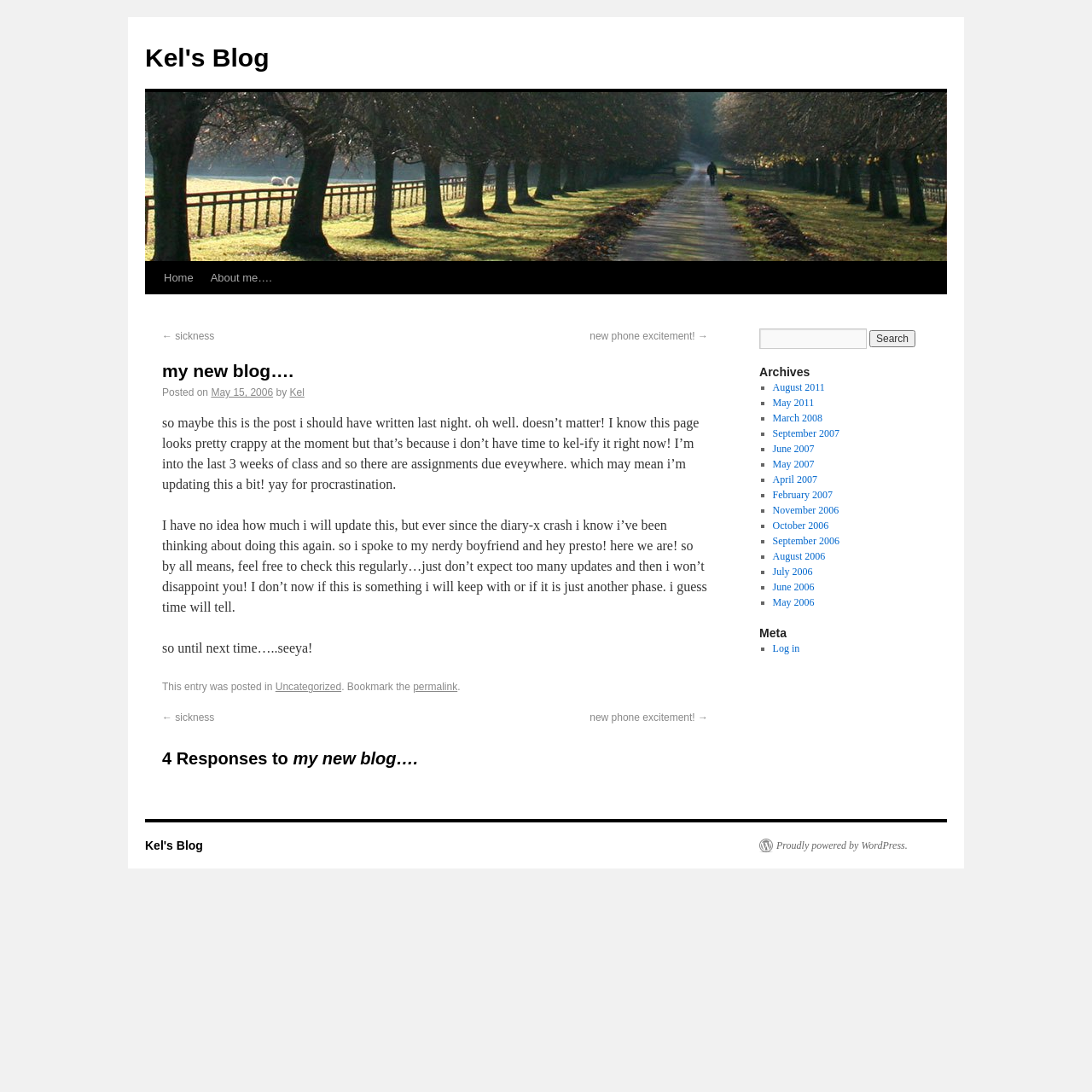Identify the headline of the webpage and generate its text content.

my new blog….